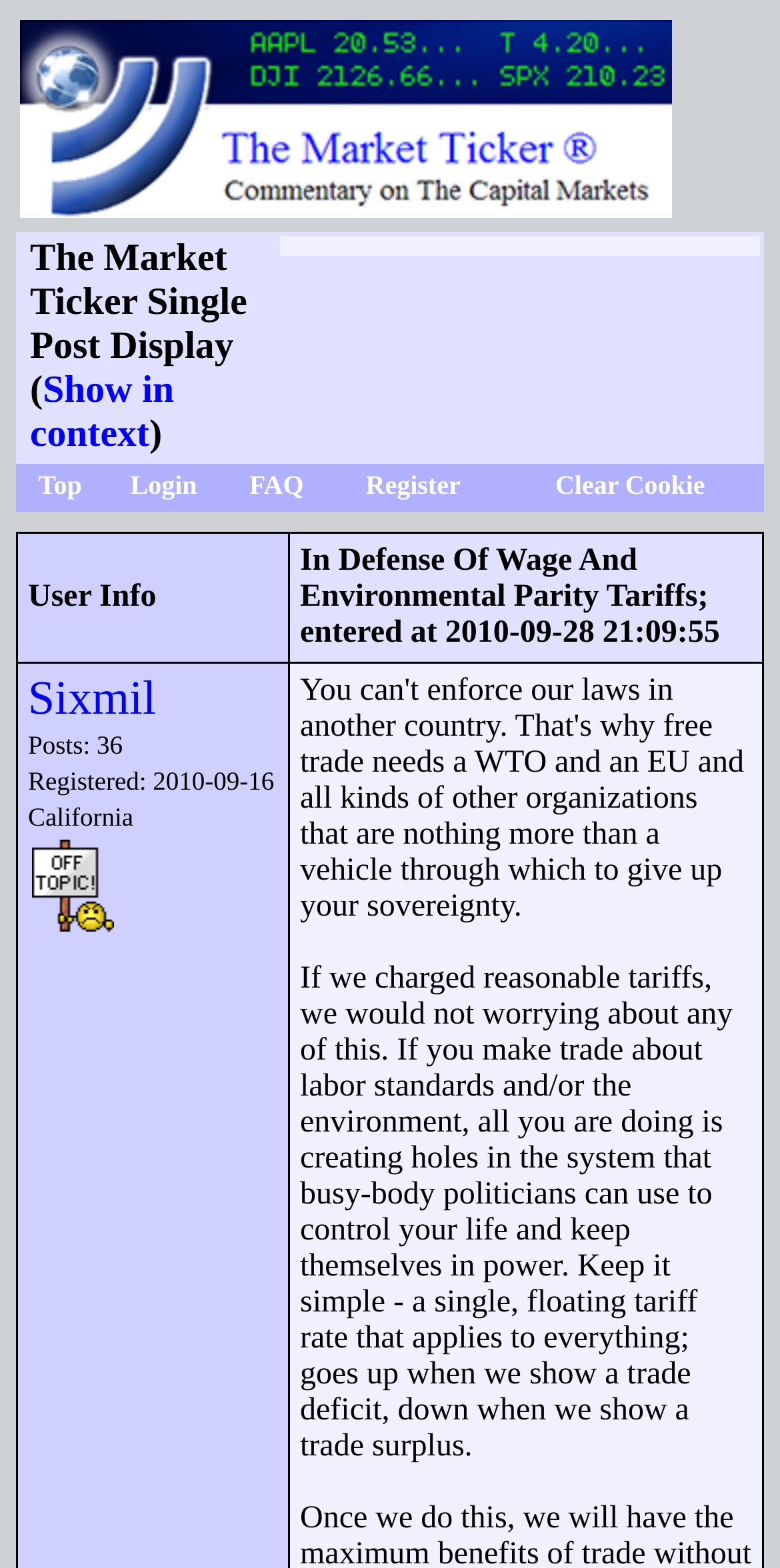Identify the bounding box coordinates for the element you need to click to achieve the following task: "view the FAQ". The coordinates must be four float values ranging from 0 to 1, formatted as [left, top, right, bottom].

[0.32, 0.3, 0.389, 0.319]